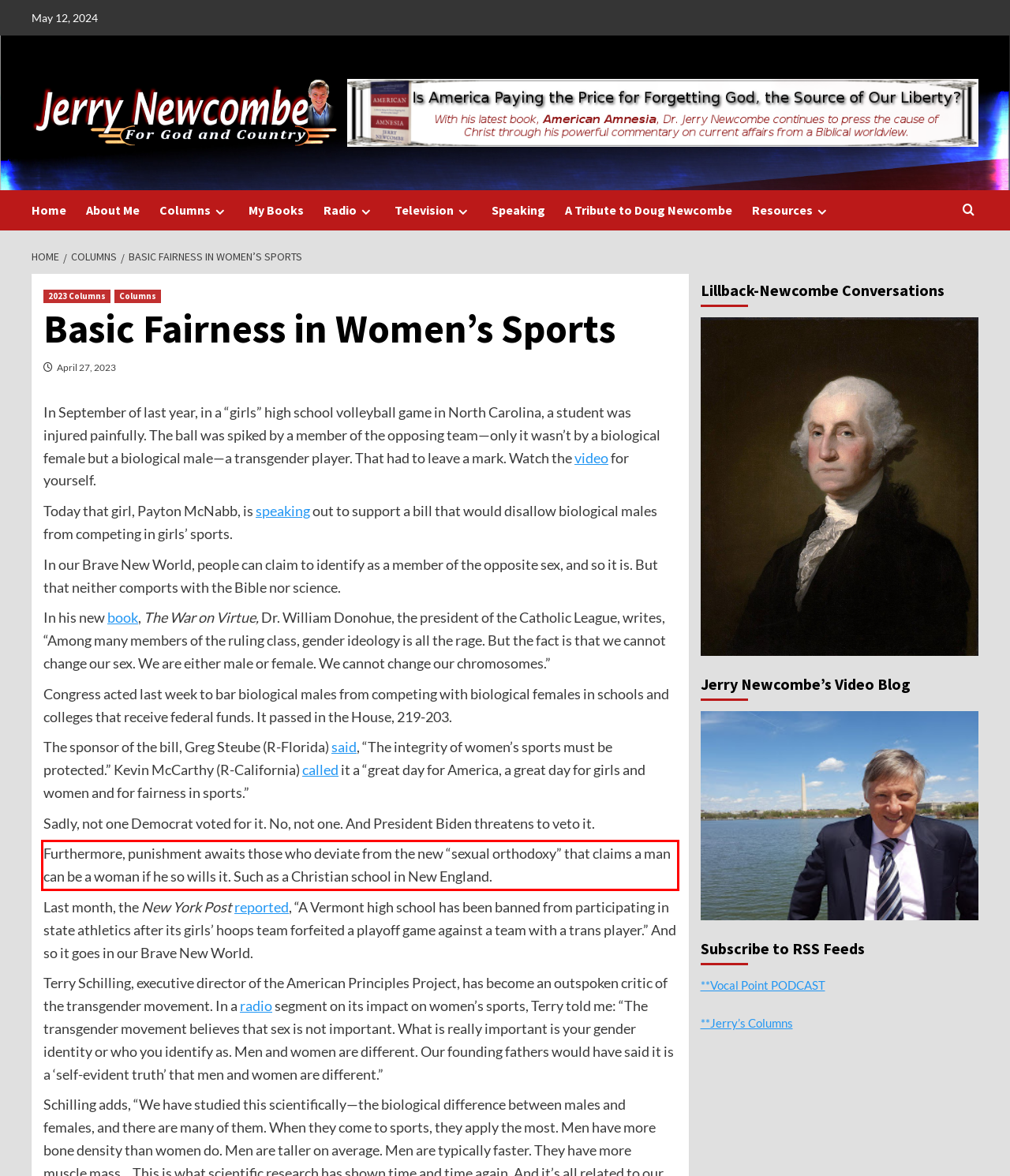Using the provided screenshot of a webpage, recognize the text inside the red rectangle bounding box by performing OCR.

Furthermore, punishment awaits those who deviate from the new “sexual orthodoxy” that claims a man can be a woman if he so wills it. Such as a Christian school in New England.